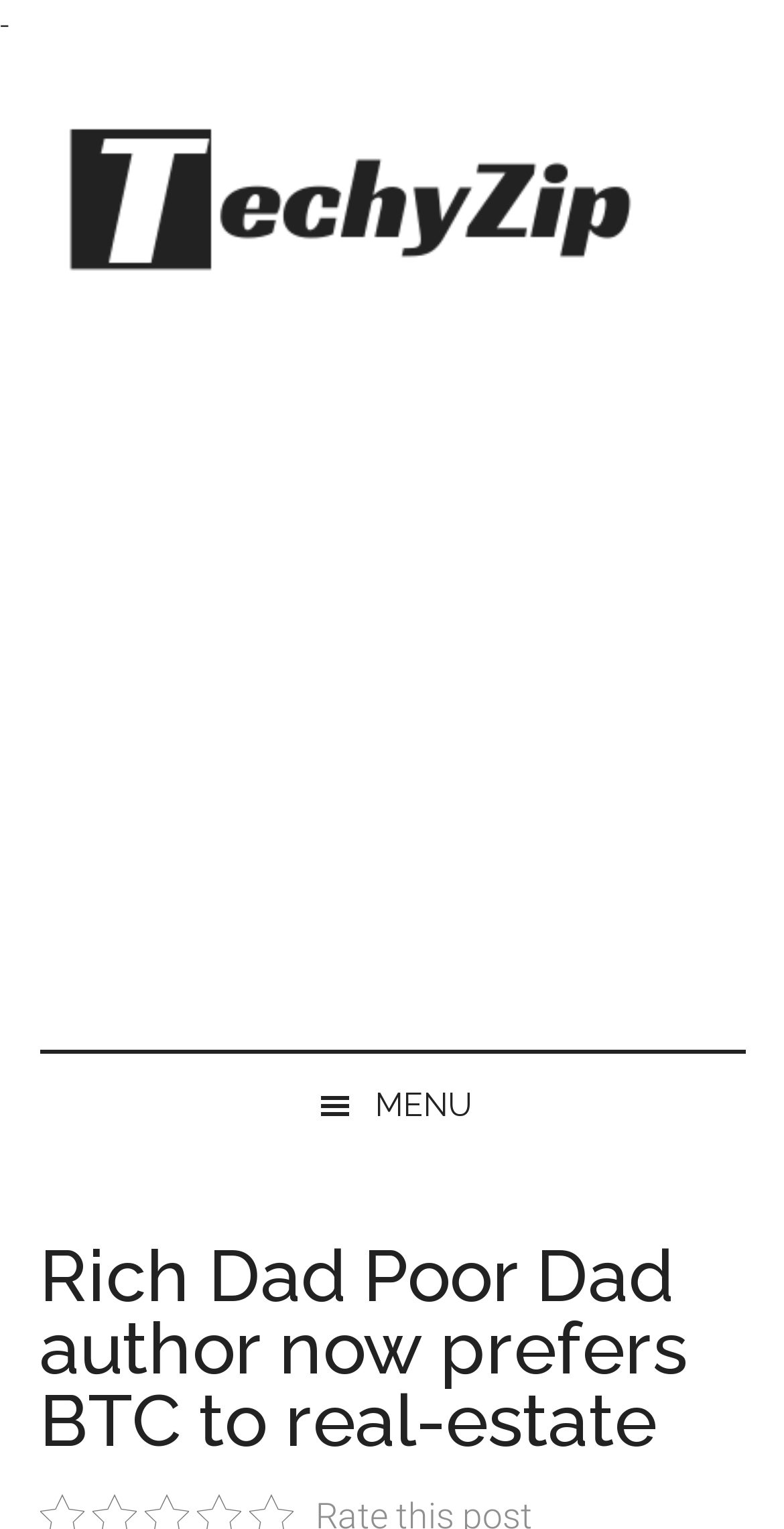Give a concise answer using only one word or phrase for this question:
What is the name of the website?

Techy Zip